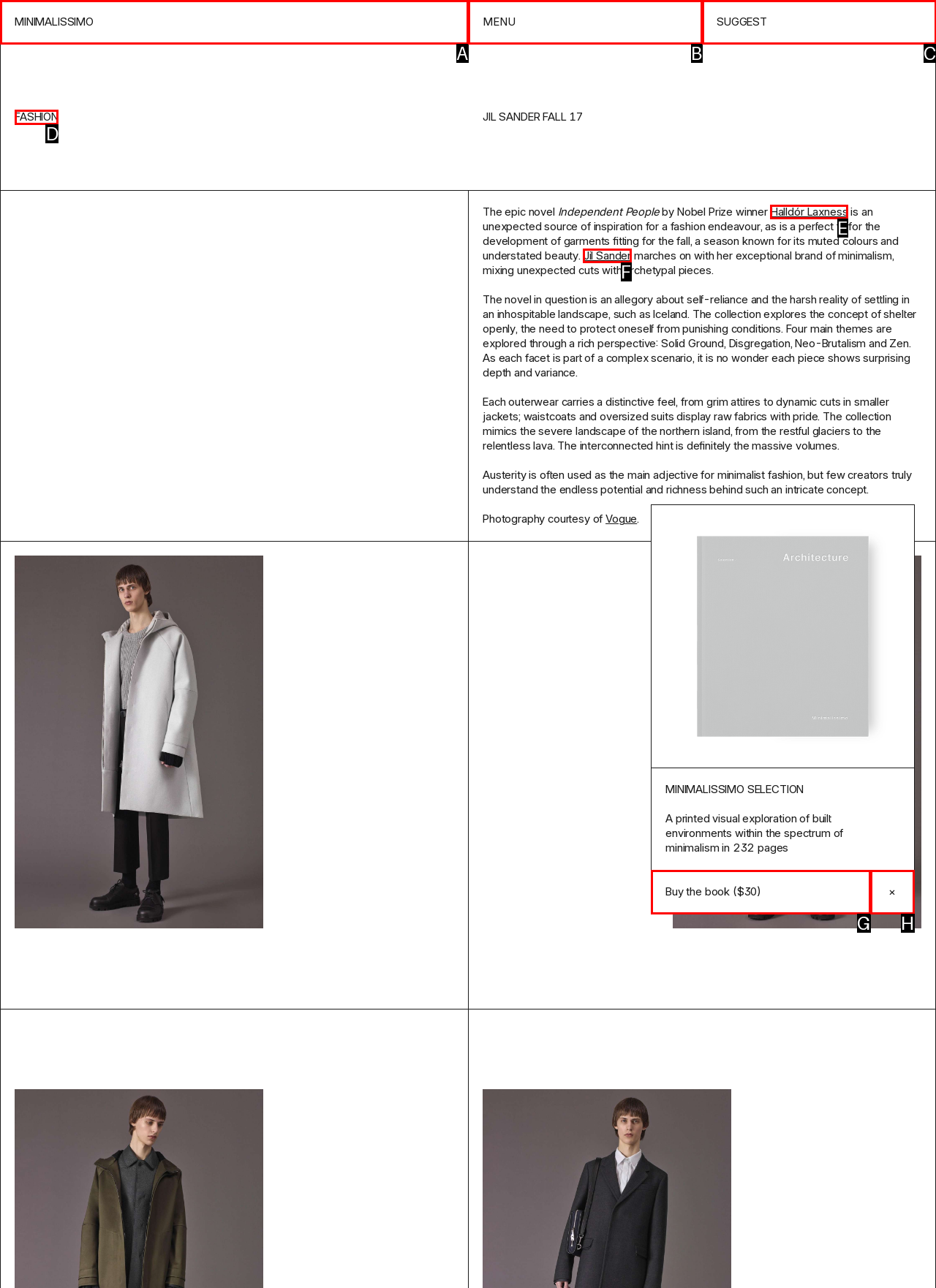From the given choices, identify the element that matches: Halldór Laxness
Answer with the letter of the selected option.

E